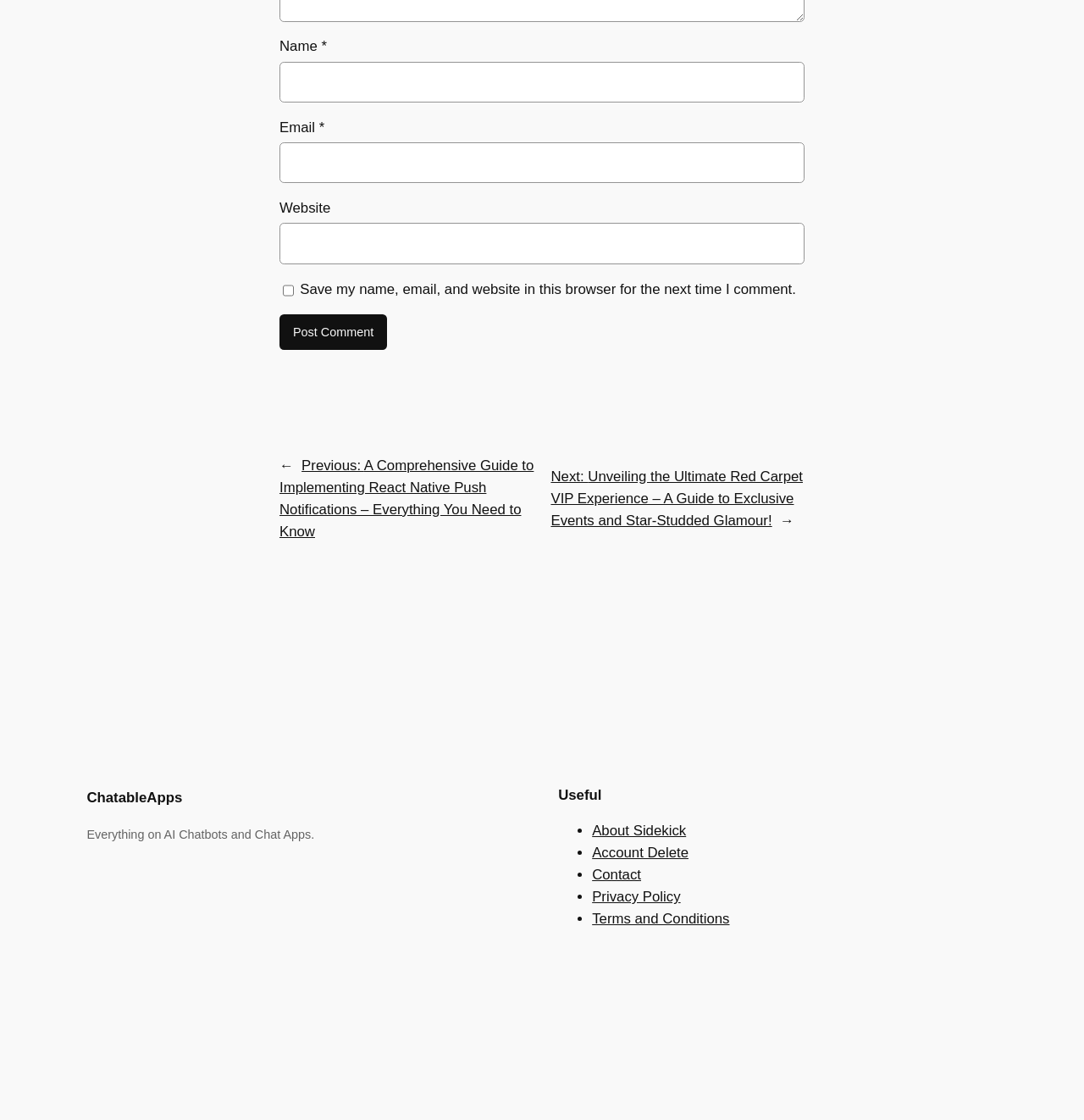Please identify the bounding box coordinates of the area that needs to be clicked to follow this instruction: "Enter your name".

[0.258, 0.055, 0.742, 0.091]